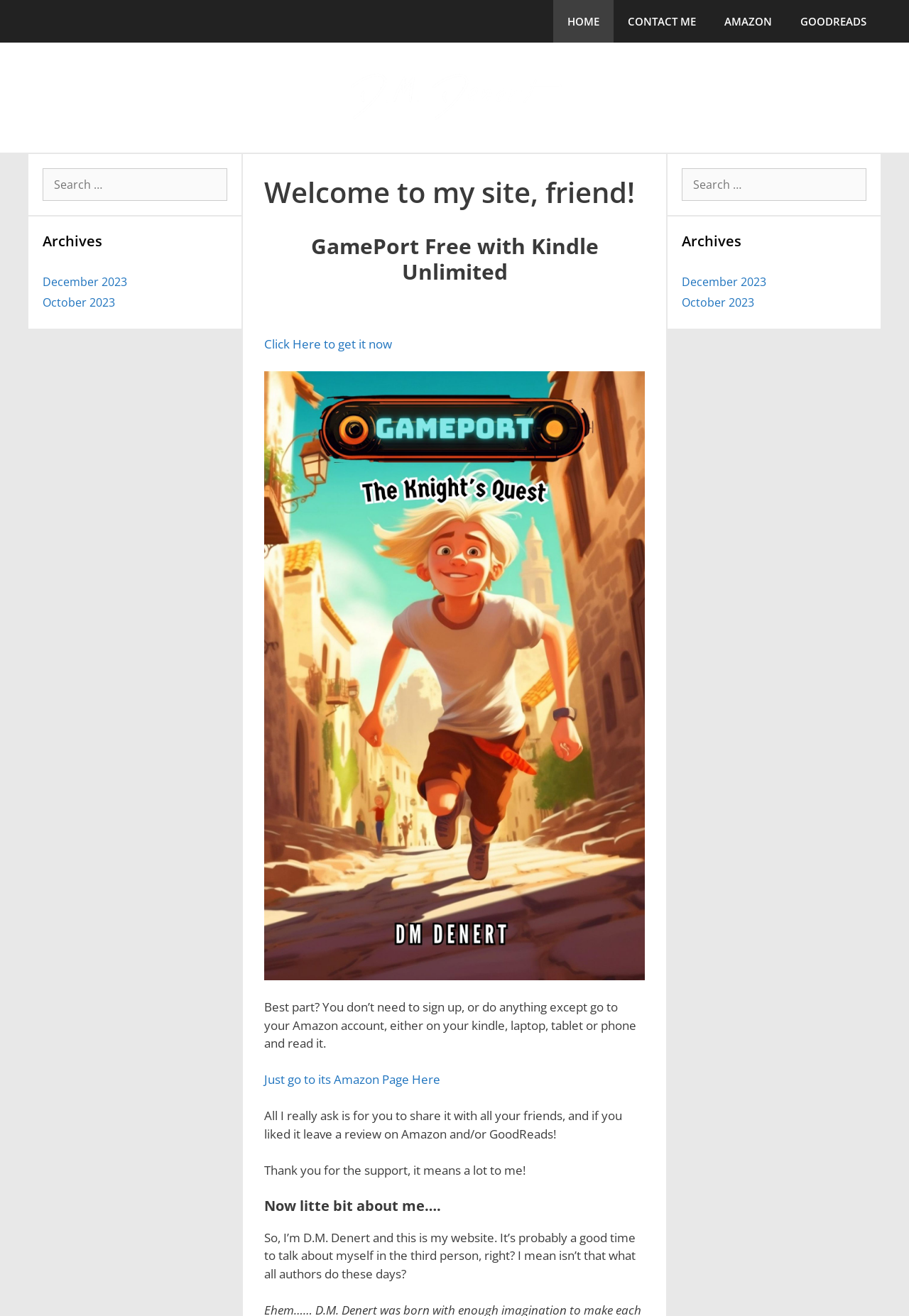What is the name of the book?
Use the image to answer the question with a single word or phrase.

GamePort The Kight's Quest